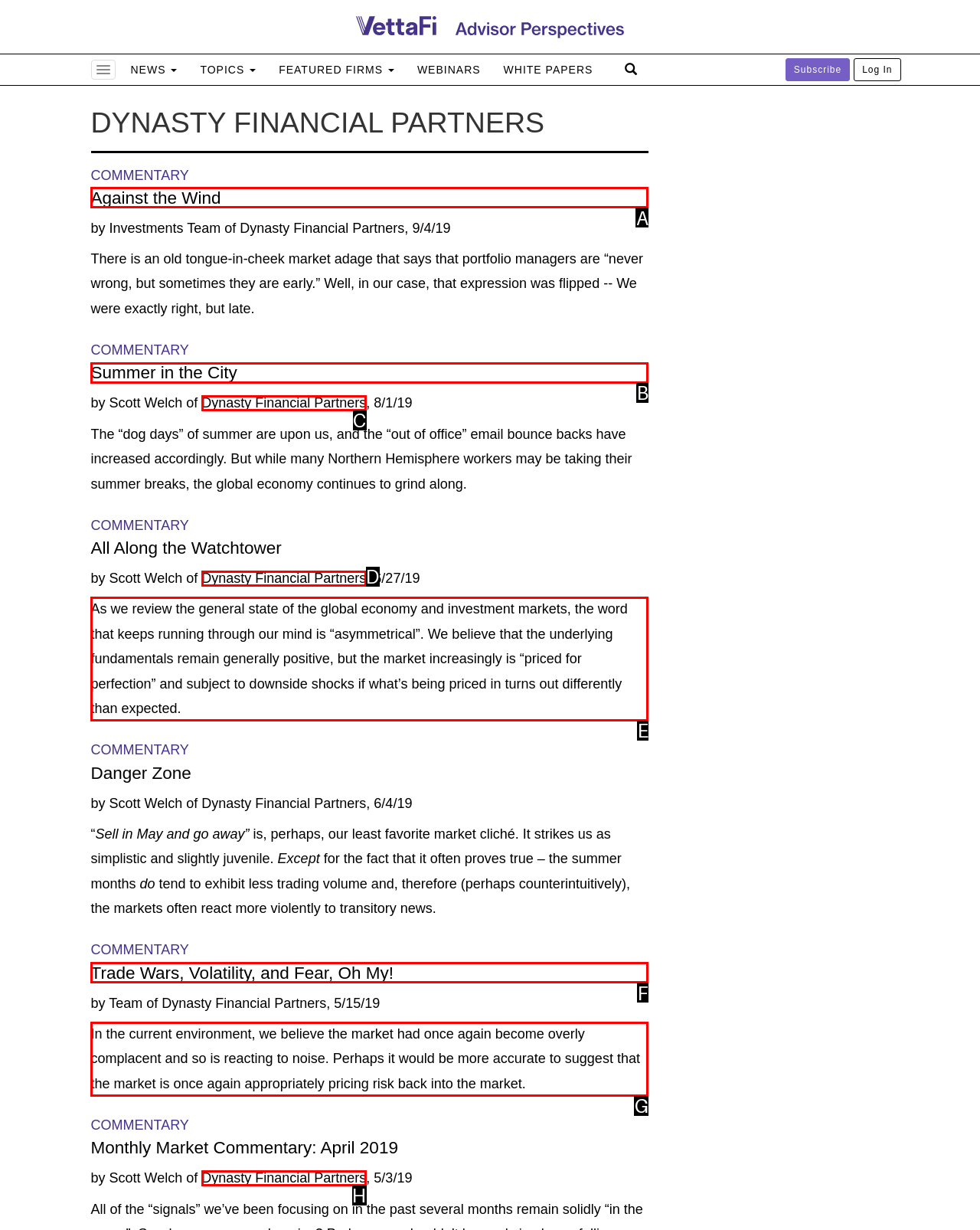Select the letter that corresponds to the description: Summer in the City. Provide your answer using the option's letter.

B